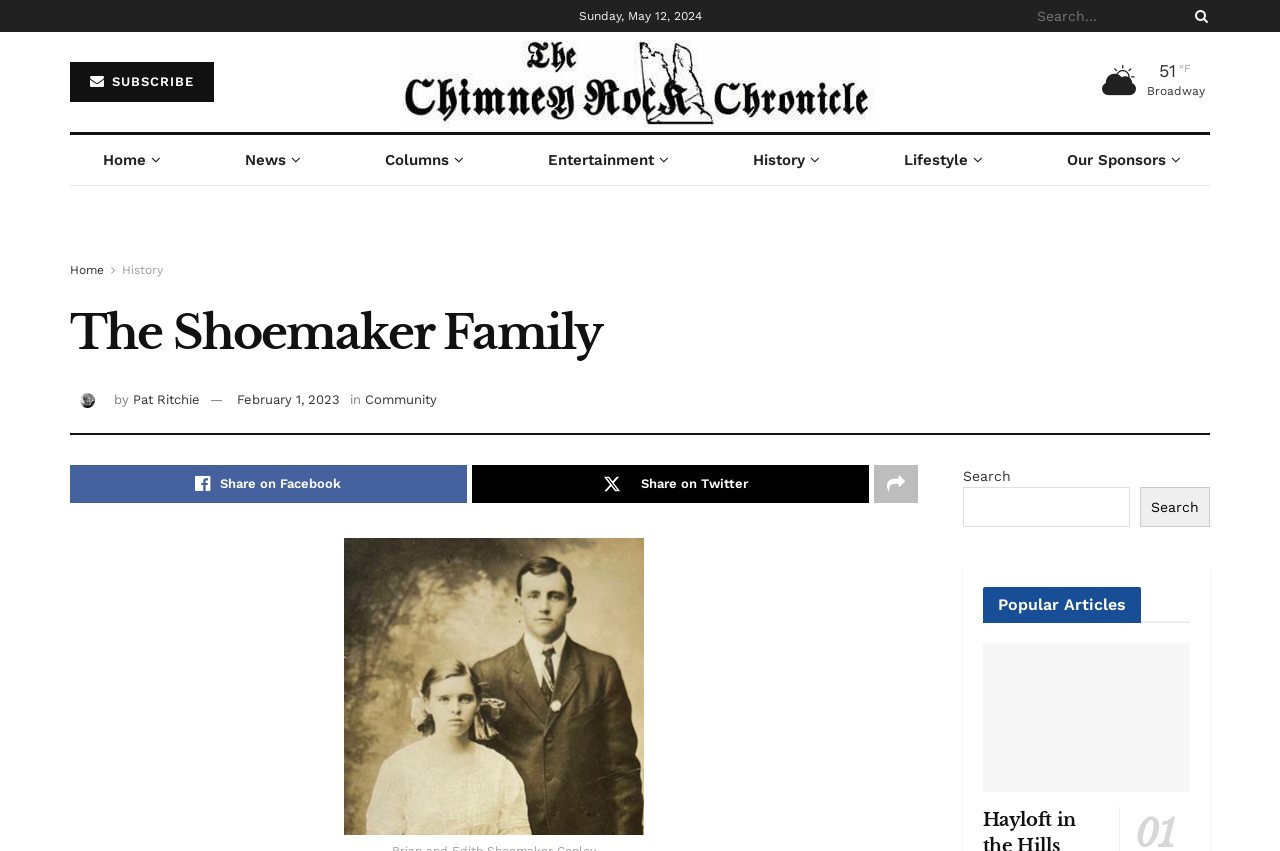Use a single word or phrase to respond to the question:
What is the category of the article?

Community